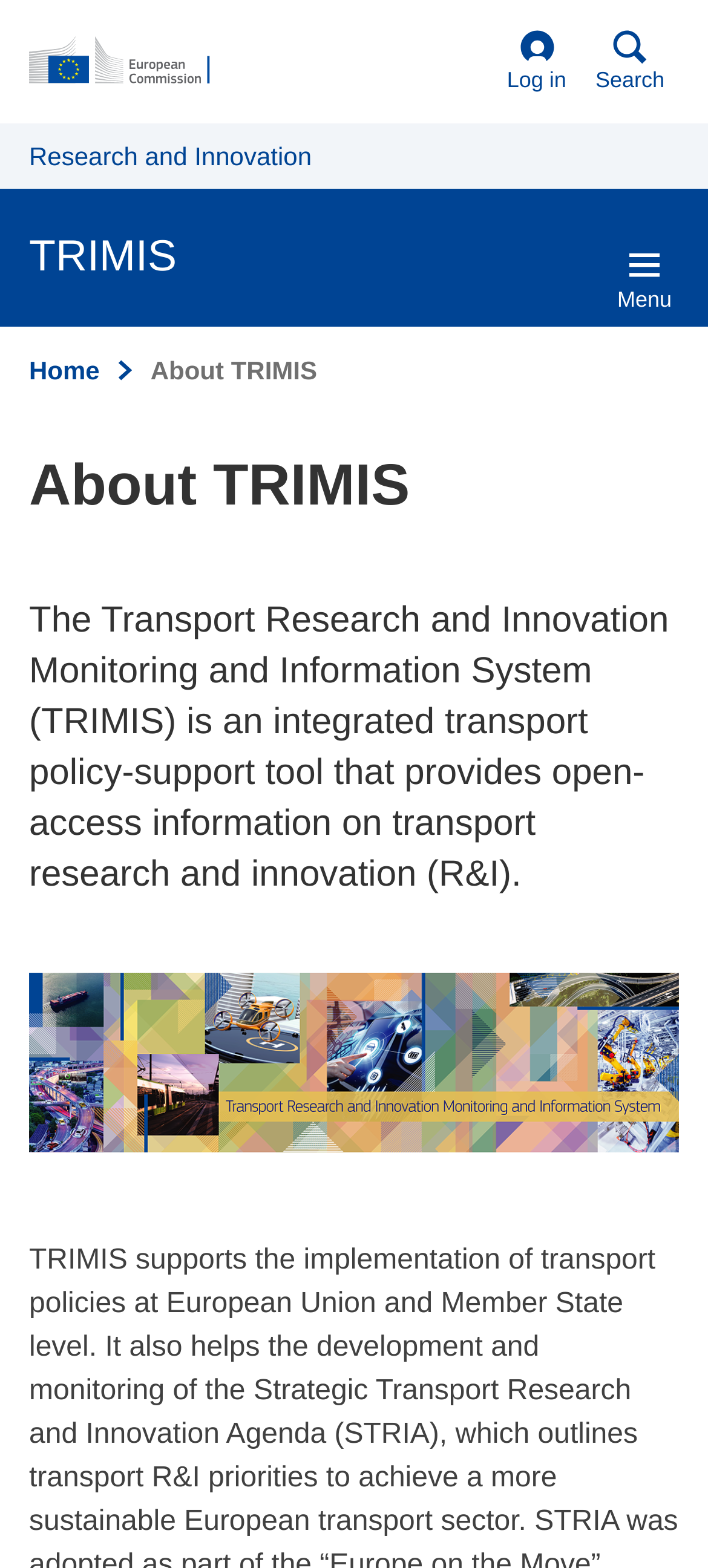What is the purpose of TRIMIS?
Look at the image and respond with a one-word or short-phrase answer.

Support transport policies